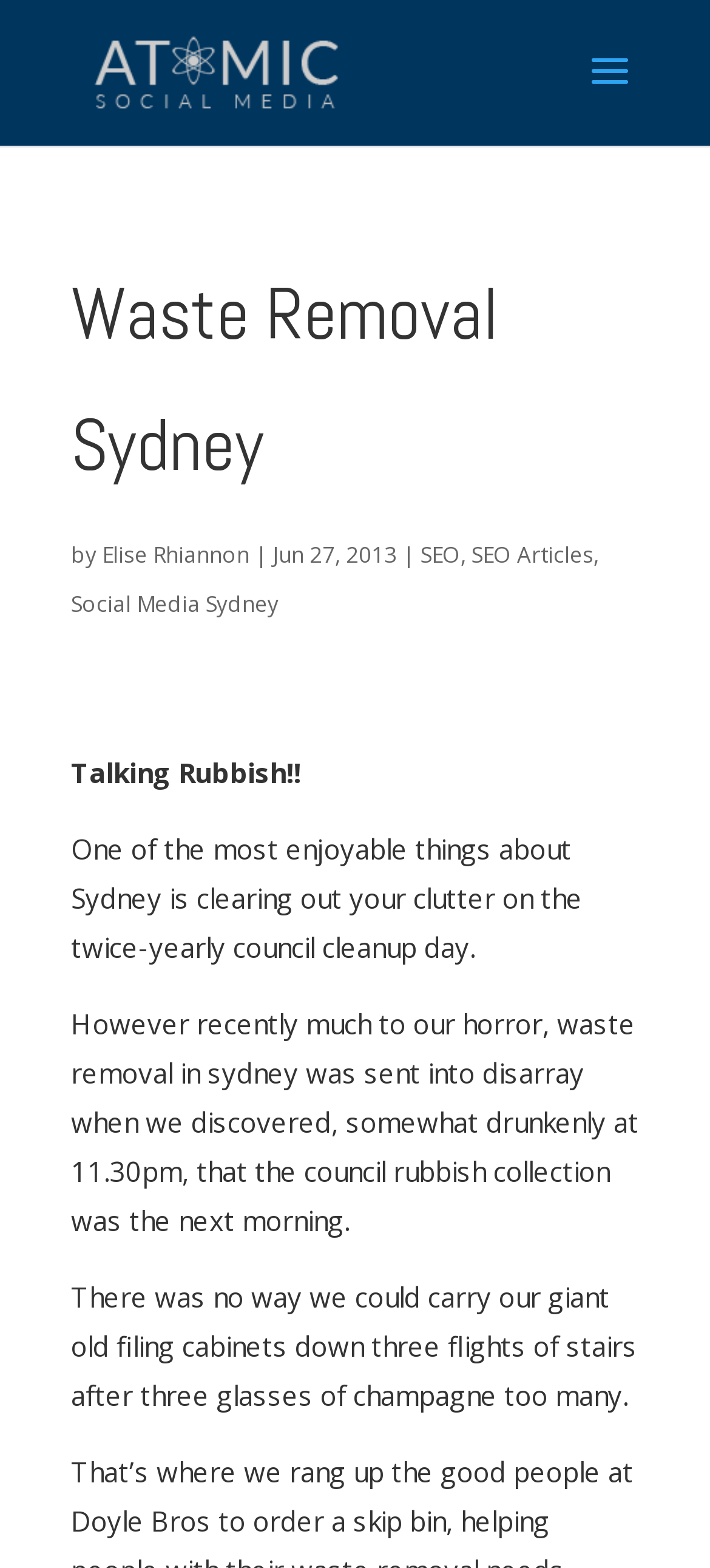Locate the bounding box of the UI element described in the following text: "Elise Rhiannon".

[0.144, 0.344, 0.351, 0.364]